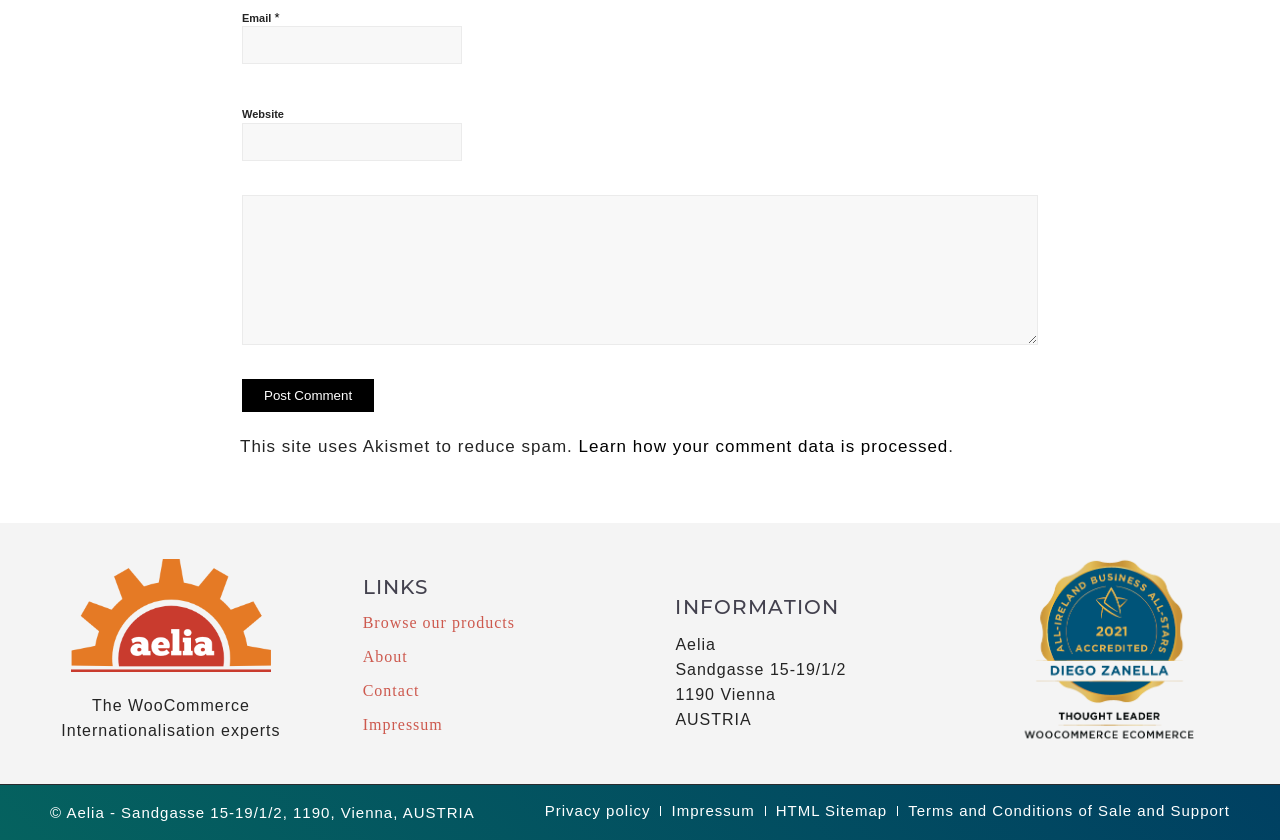Given the following UI element description: "About", find the bounding box coordinates in the webpage screenshot.

[0.283, 0.762, 0.472, 0.802]